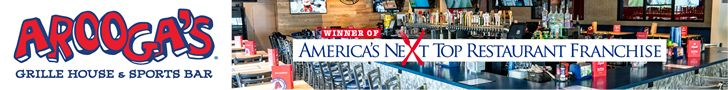Produce a meticulous caption for the image.

The image showcases the vibrant branding of Arooga's Grille House & Sports Bar, prominently featuring their logo on the left, characterized by a playful and bold font in red. To the right, a stylish bar area is depicted, highlighting the interior of the restaurant with a modern ambiance, complete with high-backed chairs and televisions, illustrating a lively sports atmosphere. The banner proclaiming "WINNER OF AMERICA'S NEXT TOP RESTAURANT FRANCHISE" emphasizes the establishment's recognition and success in the competitive restaurant industry, making it an inviting destination for both dining and socialization.